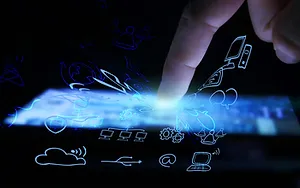Based on the image, please elaborate on the answer to the following question:
What is projected by the touchscreen interface?

The touchscreen interface appears to project various digital icons and symbols, such as cloud storage, data connections, and computer graphics, illustrating the concept of technology and data visualization in a modern context.